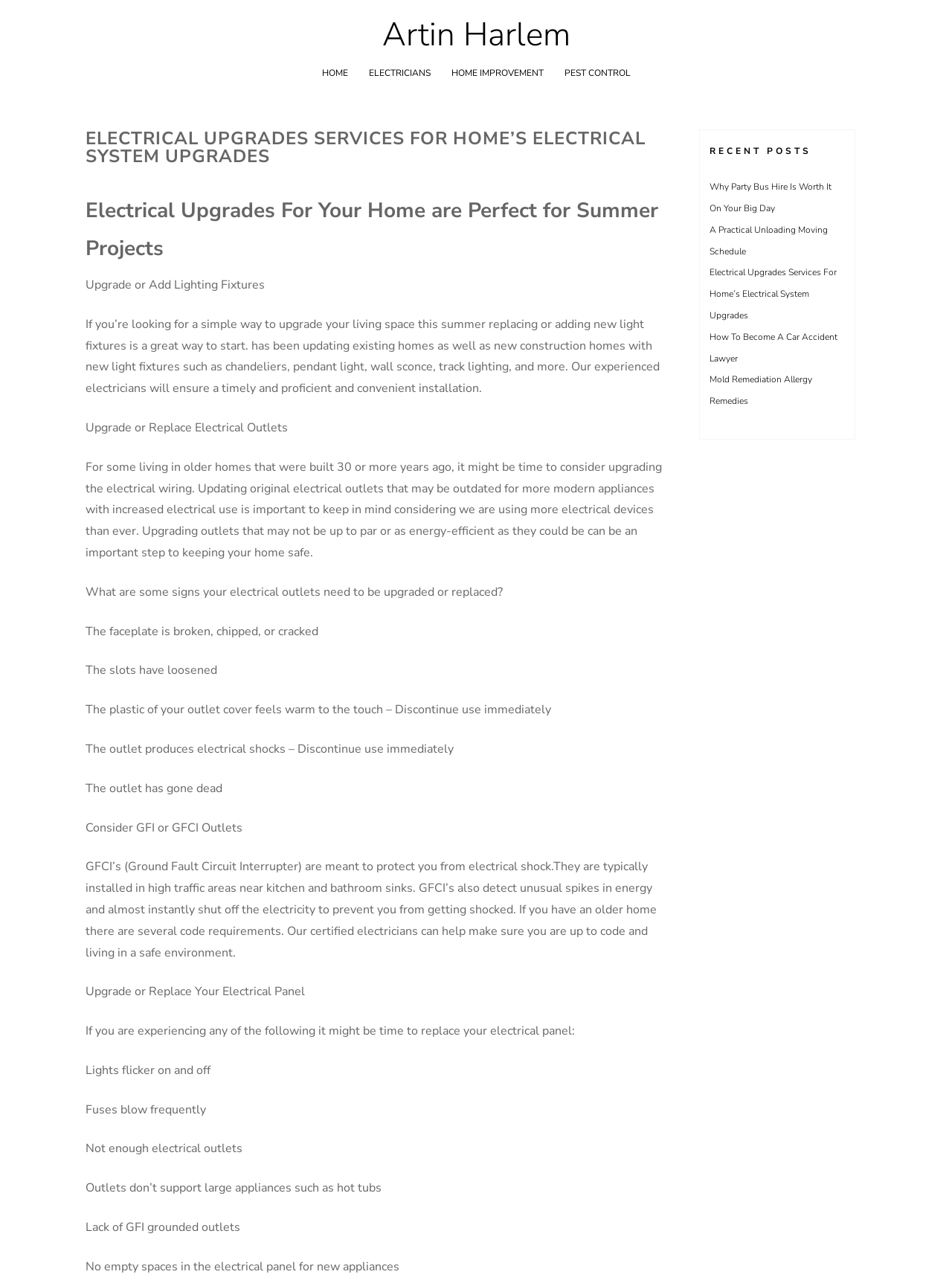Find the bounding box of the UI element described as follows: "Artin Harlem".

[0.401, 0.01, 0.599, 0.045]